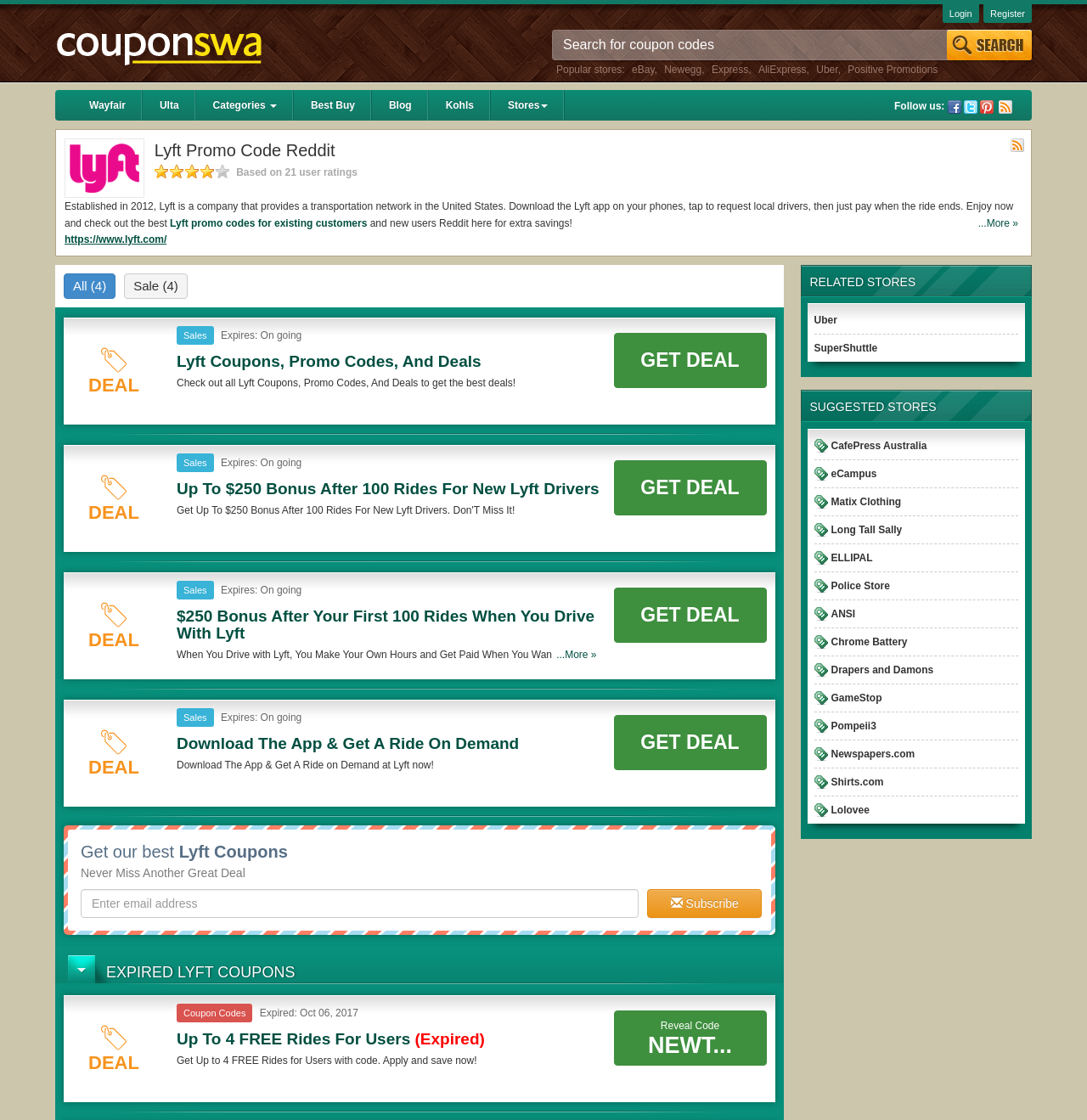Please analyze the image and provide a thorough answer to the question:
What is the name of the app that can be downloaded on phones?

According to the webpage content, it is mentioned that users can download the 'Lyft app' on their phones to request local drivers and pay when the ride ends.